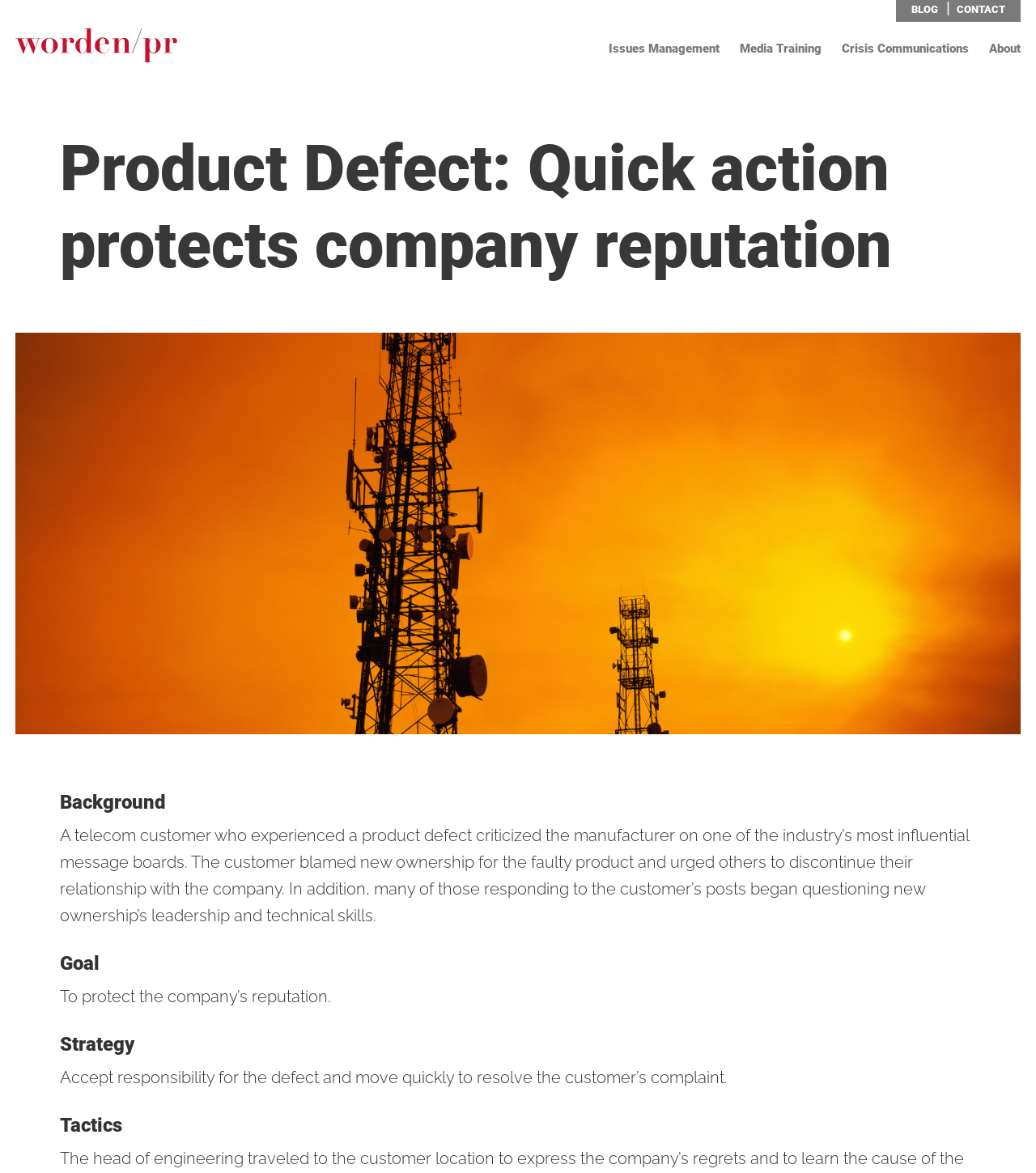Provide a thorough description of this webpage.

This webpage is about a case study on product defect and crisis management. At the top left corner, there is a logo of Worden PR Pittsburgh. On the top right corner, there are several navigation links, including "BLOG", "CONTACT", "Issues Management", "Media Training", "Crisis Communications", and "About". 

Below the navigation links, there is a heading that reads "Product Defect: Quick action protects company reputation". This is followed by a section titled "Background", which contains a paragraph of text describing a scenario where a telecom customer criticized a manufacturer on a message board due to a product defect. 

Further down, there are three sections titled "Goal", "Strategy", and "Tactics", each with a brief description of the company's objectives and actions taken to resolve the issue and protect its reputation.